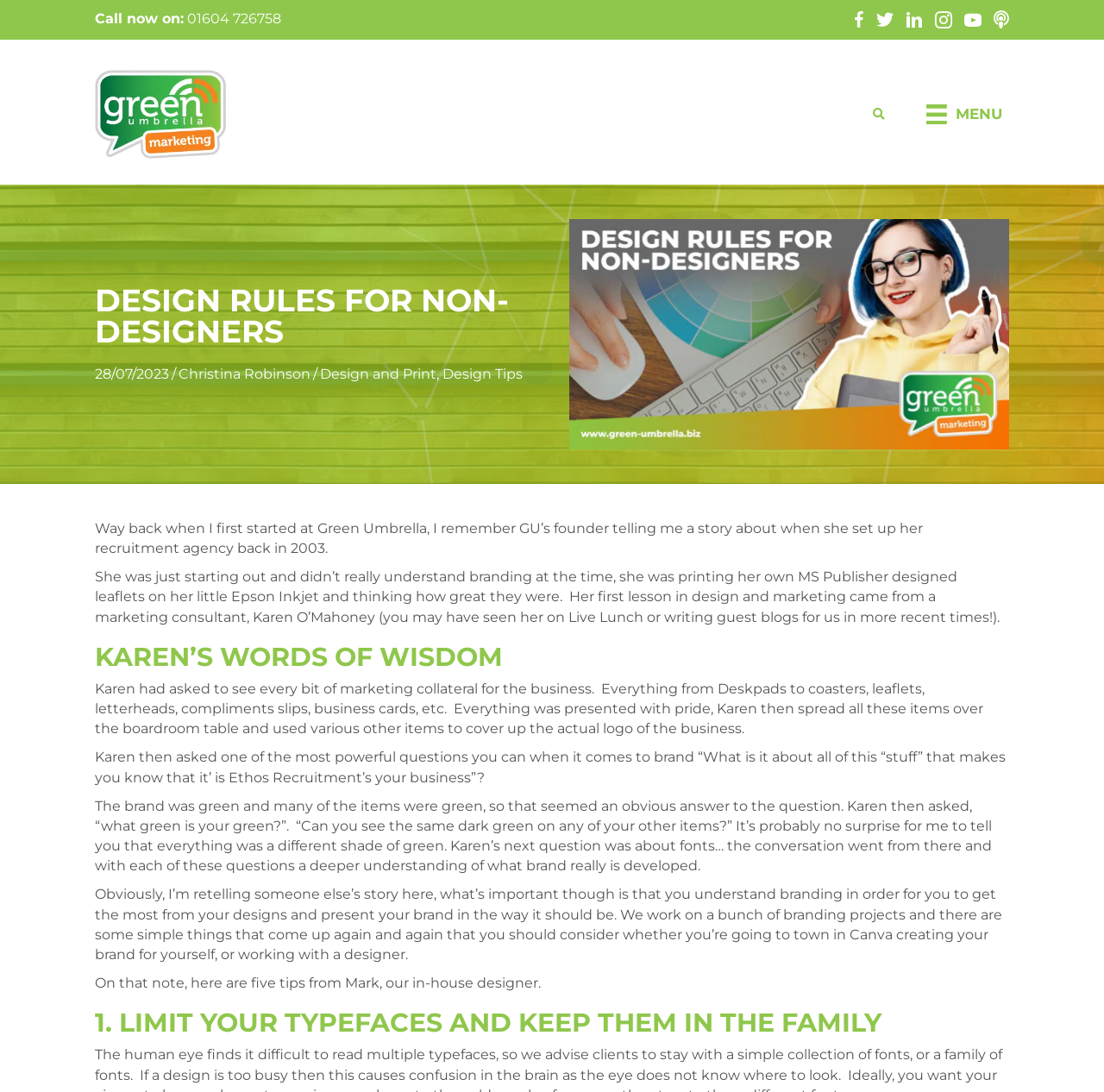Describe in detail what you see on the webpage.

The webpage is about design rules for non-designers, specifically focusing on brand consistency. At the top left corner, there is a call-to-action "Call now on" with a phone number, followed by a link to "Green Umbrella Marketing" with a logo image. A search bar is located at the top right corner, next to a "MENU" button with an icon image.

Below the top section, there is a main heading "DESIGN RULES FOR NON-DESIGNERS" with a date "28/07/2023" and links to the author "Christina Robinson" and categories "Design and Print" and "Design Tips". 

The main content area features an image related to the topic, with a brief introduction to the importance of branding. The article then shares a story about the founder of Green Umbrella, who learned about branding from a marketing consultant, Karen O'Mahoney. The story highlights the importance of consistency in branding, using an example of a business with inconsistent logo shades and fonts.

The article then transitions to the main topic, providing five tips from the in-house designer, Mark, on how to maintain brand consistency. The first tip is displayed as a heading, "1. LIMIT YOUR TYPEFACES AND KEEP THEM IN THE FAMILY", with the rest of the tips likely to follow below.